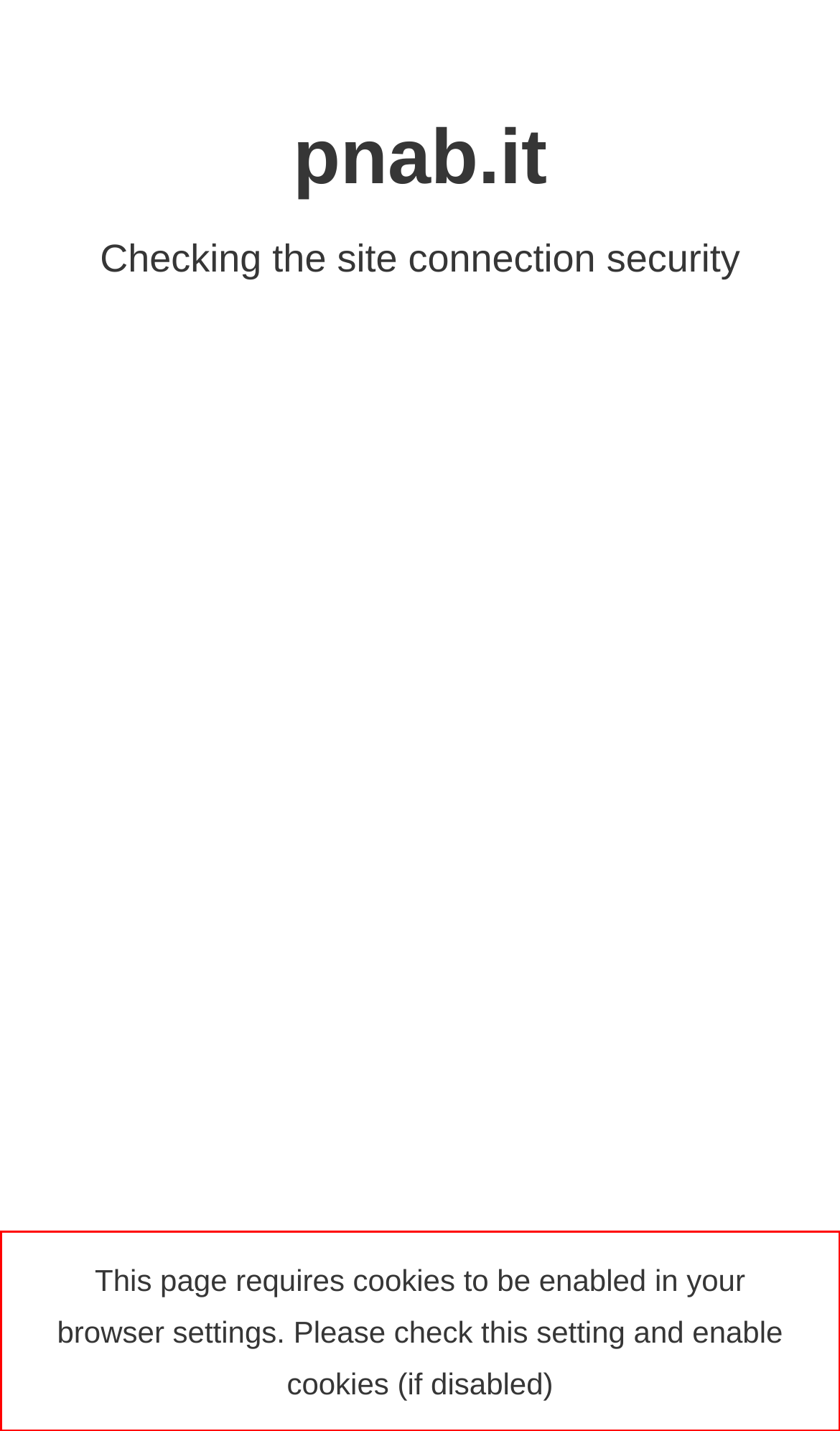Examine the webpage screenshot and use OCR to recognize and output the text within the red bounding box.

This page requires cookies to be enabled in your browser settings. Please check this setting and enable cookies (if disabled)